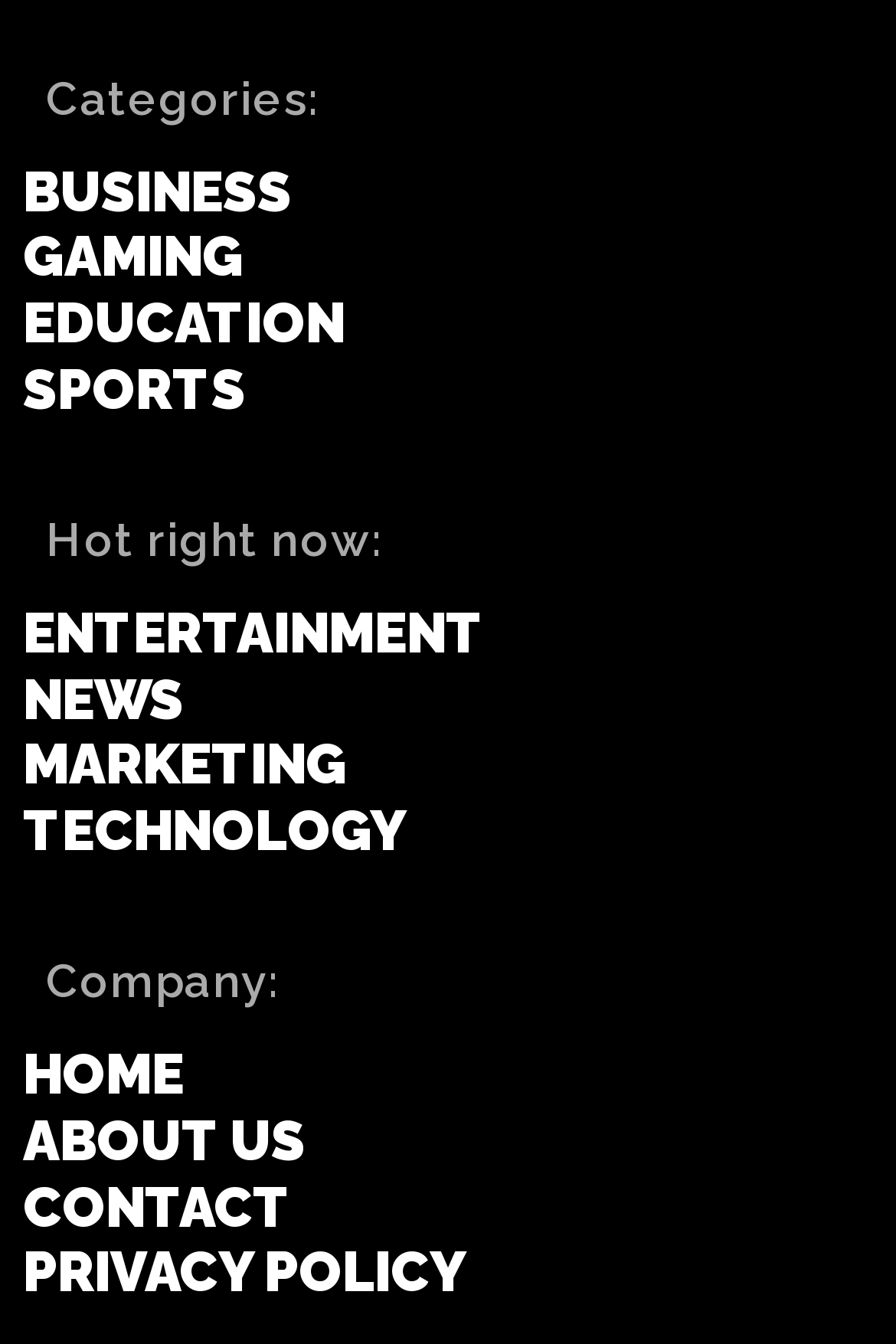How many links are under 'Company:'?
Can you provide an in-depth and detailed response to the question?

I counted the number of links under the 'Company:' heading, which are 'HOME', 'ABOUT US', 'CONTACT', and 'PRIVACY POLICY', and there are 4 in total.